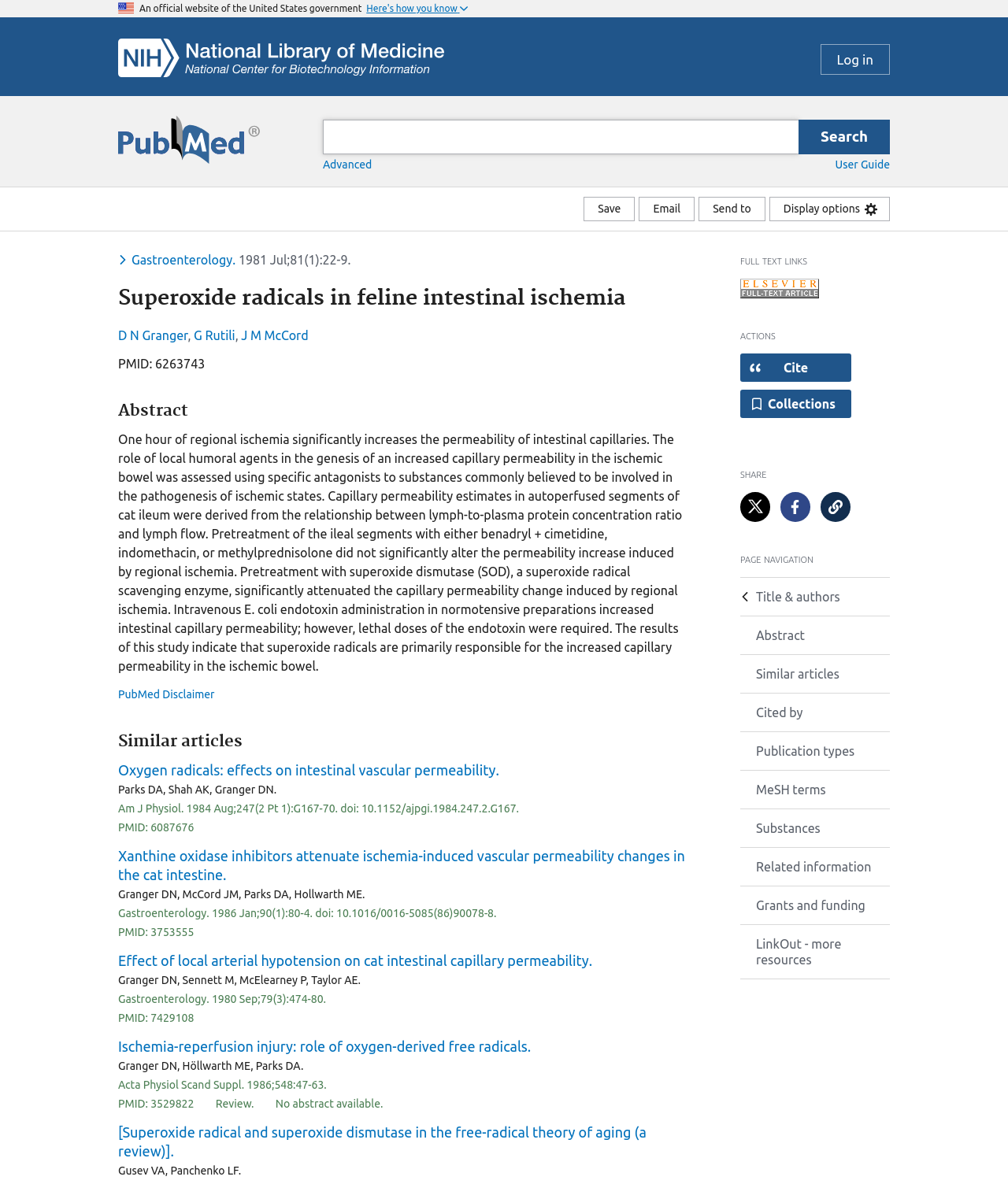Calculate the bounding box coordinates of the UI element given the description: "Abstract".

[0.734, 0.52, 0.883, 0.552]